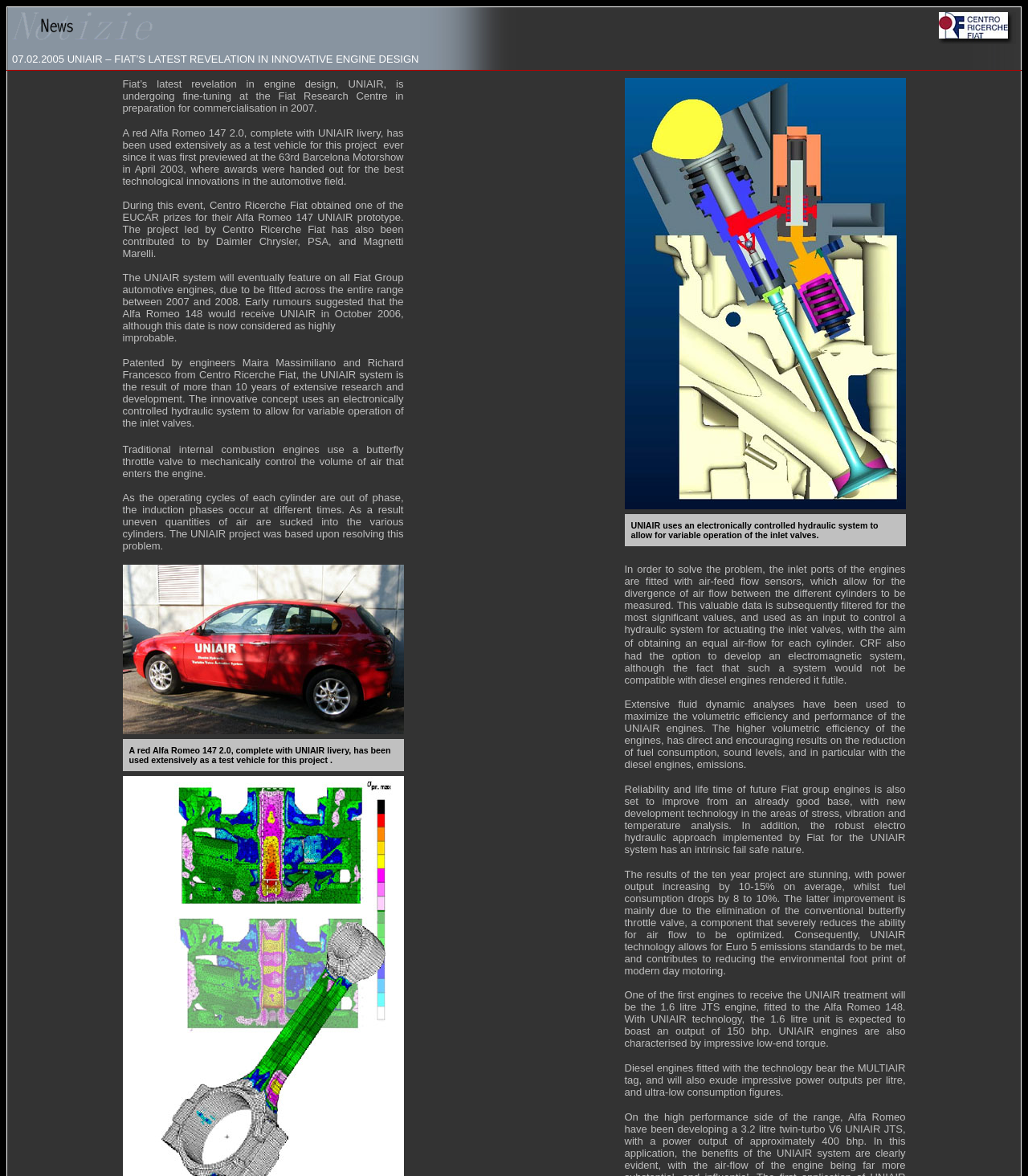What is UNIAIR?
Respond to the question with a single word or phrase according to the image.

Fiat's innovative engine design